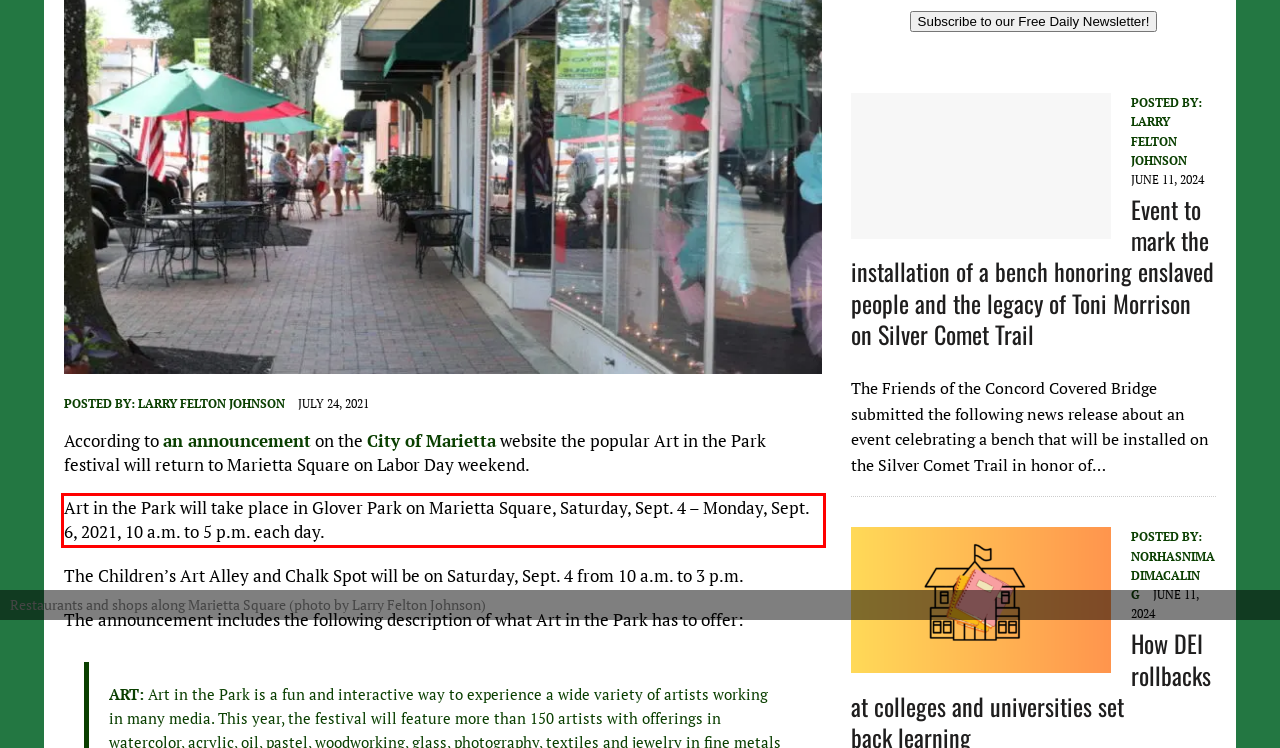Examine the screenshot of the webpage, locate the red bounding box, and generate the text contained within it.

Art in the Park will take place in Glover Park on Marietta Square, Saturday, Sept. 4 – Monday, Sept. 6, 2021, 10 a.m. to 5 p.m. each day.